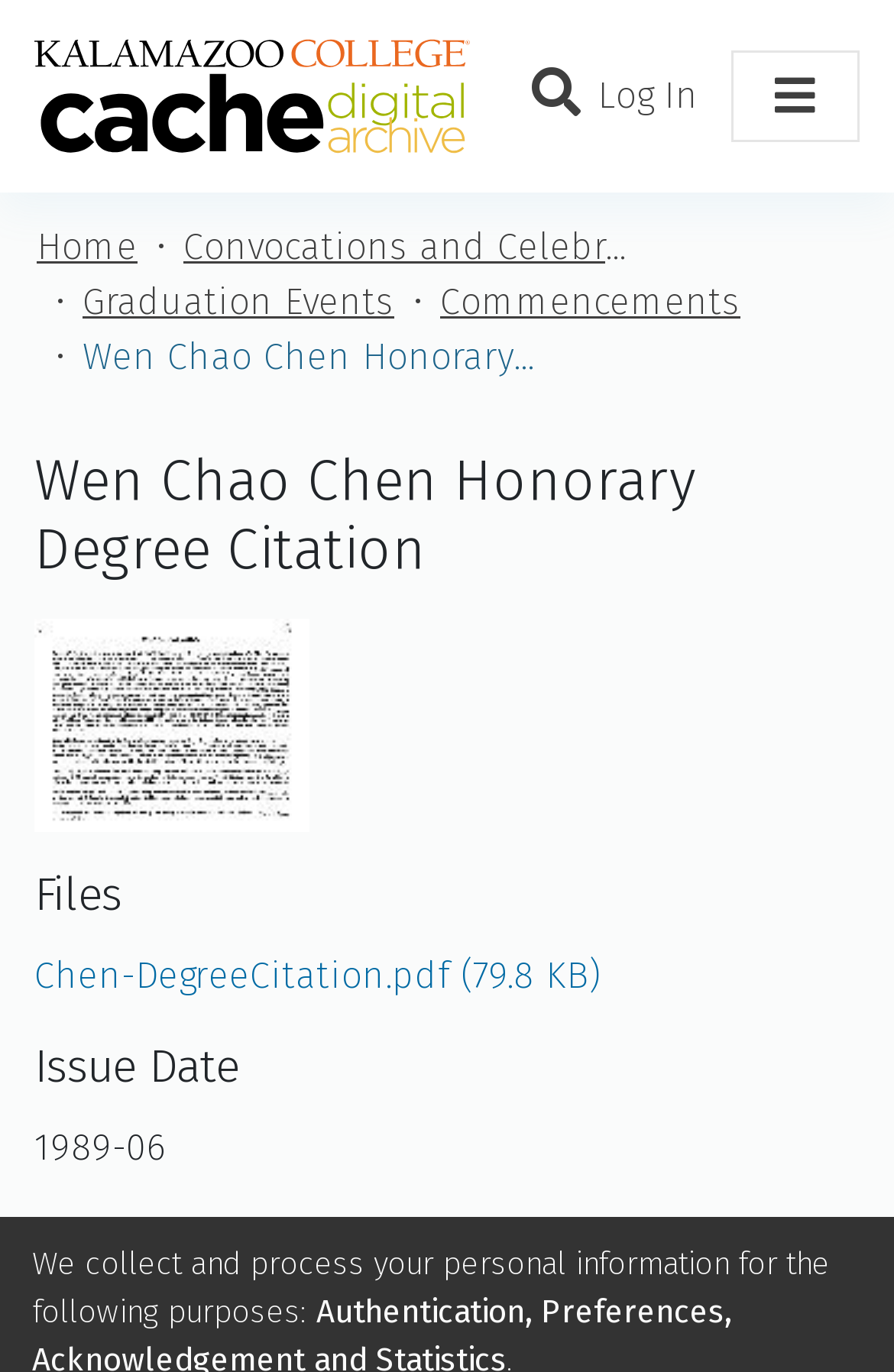Given the element description Graduation Events, predict the bounding box coordinates for the UI element in the webpage screenshot. The format should be (top-left x, top-left y, bottom-right x, bottom-right y), and the values should be between 0 and 1.

[0.092, 0.2, 0.441, 0.241]